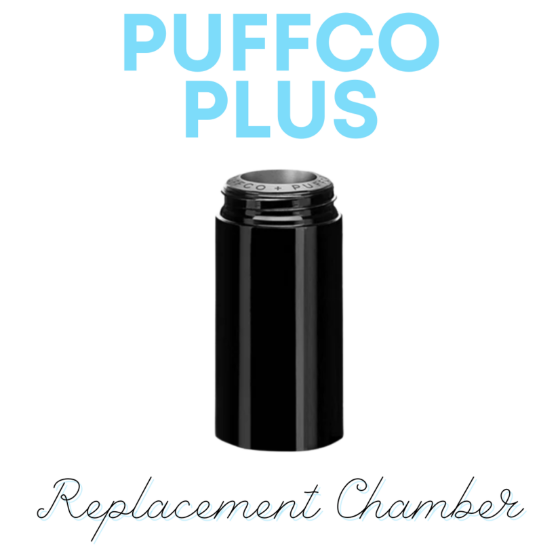Review the image closely and give a comprehensive answer to the question: What is written in bold text above the chamber?

The caption highlights that above the chamber, the bold text 'PUFFCO PLUS' captures attention, emphasizing the brand.